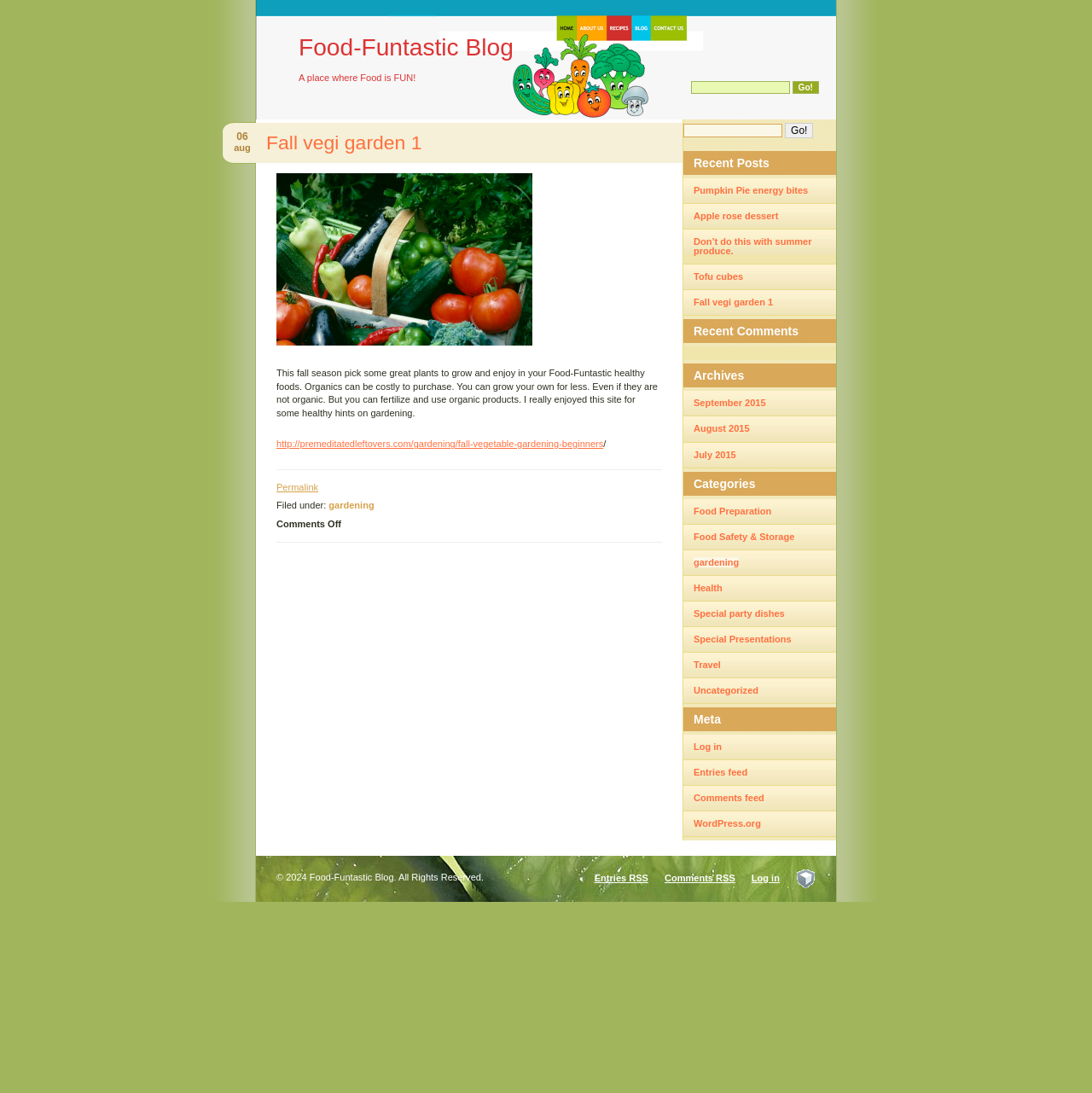Please locate the bounding box coordinates of the element that needs to be clicked to achieve the following instruction: "Go to Fall vegi garden 1". The coordinates should be four float numbers between 0 and 1, i.e., [left, top, right, bottom].

[0.244, 0.12, 0.386, 0.141]